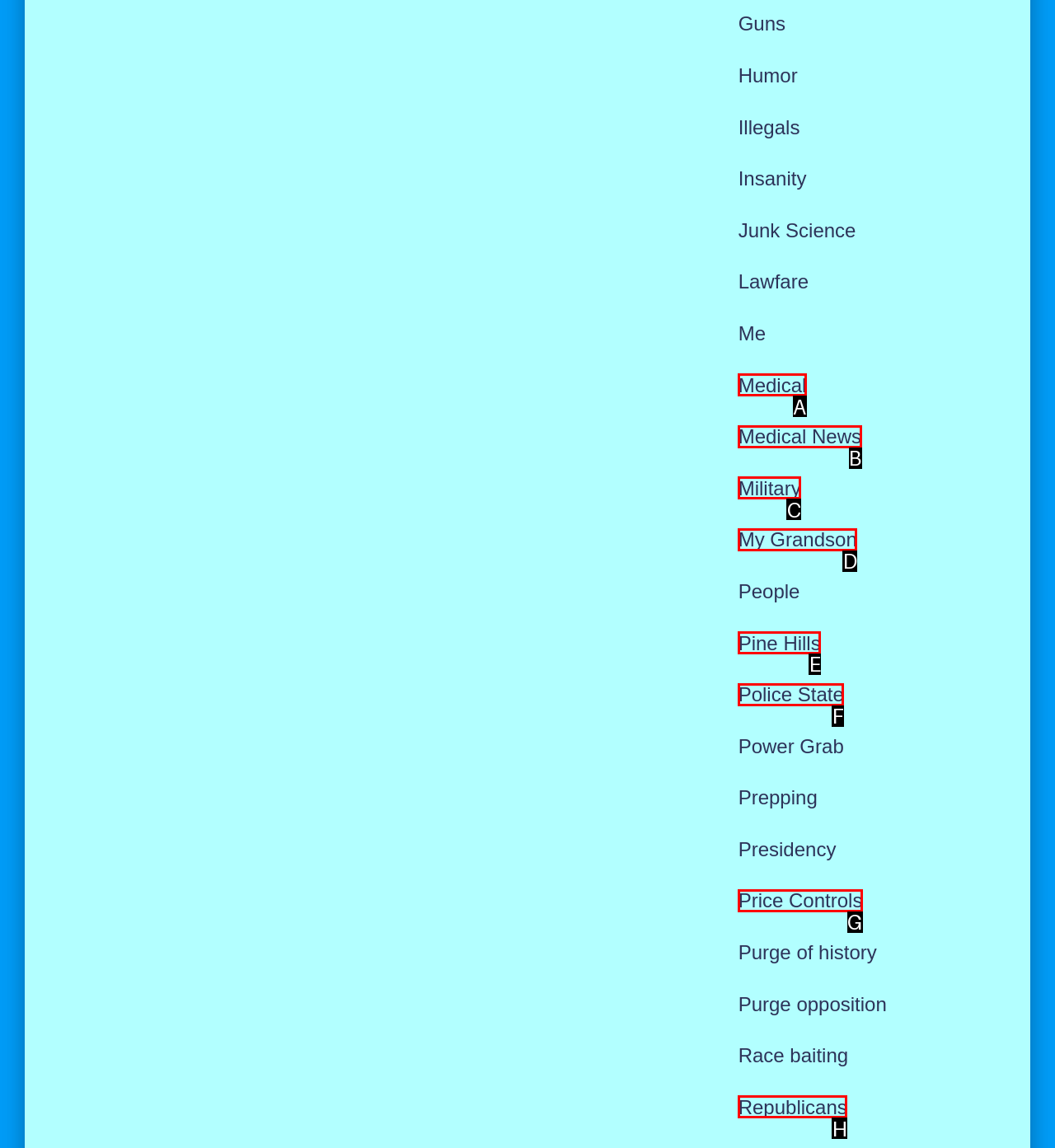Which UI element corresponds to this description: Pine Hills
Reply with the letter of the correct option.

E